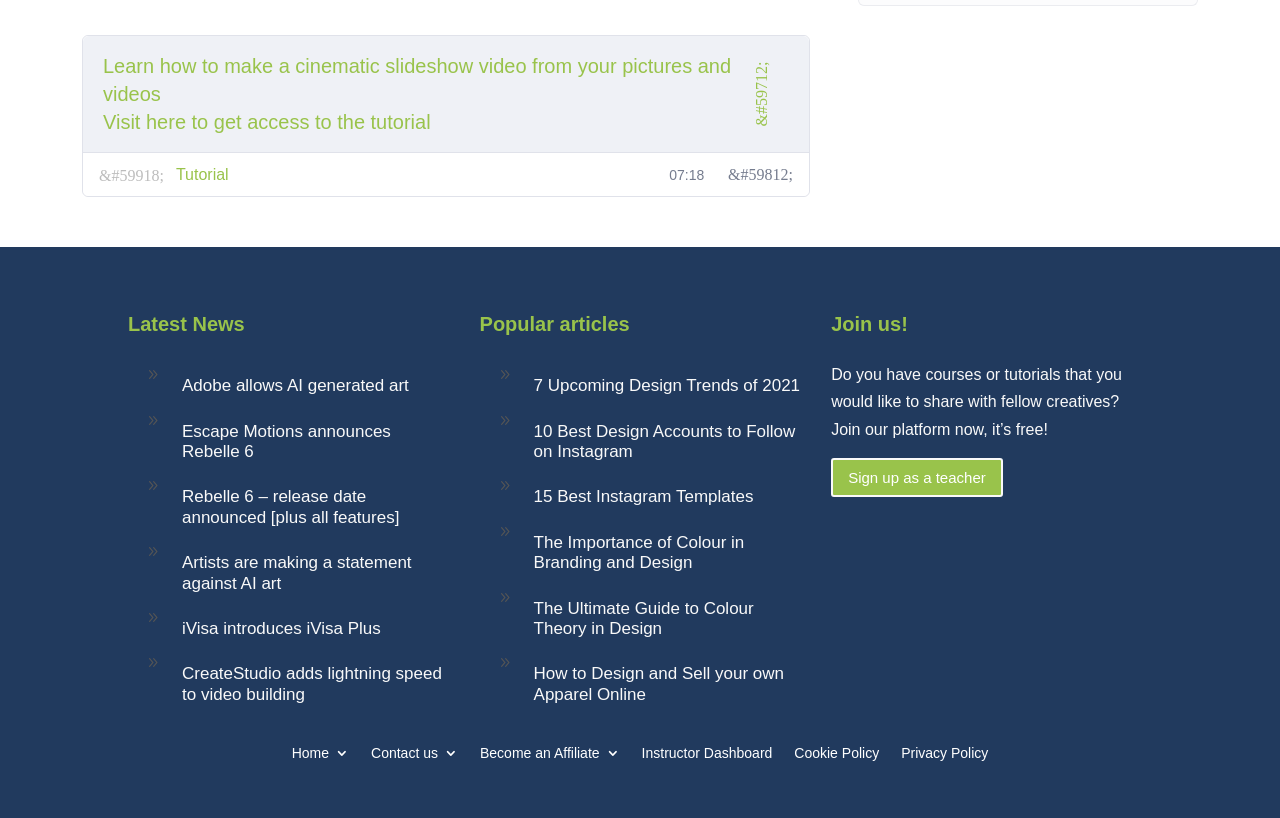Identify the bounding box for the element characterized by the following description: "Sign up as a teacher".

[0.649, 0.56, 0.783, 0.607]